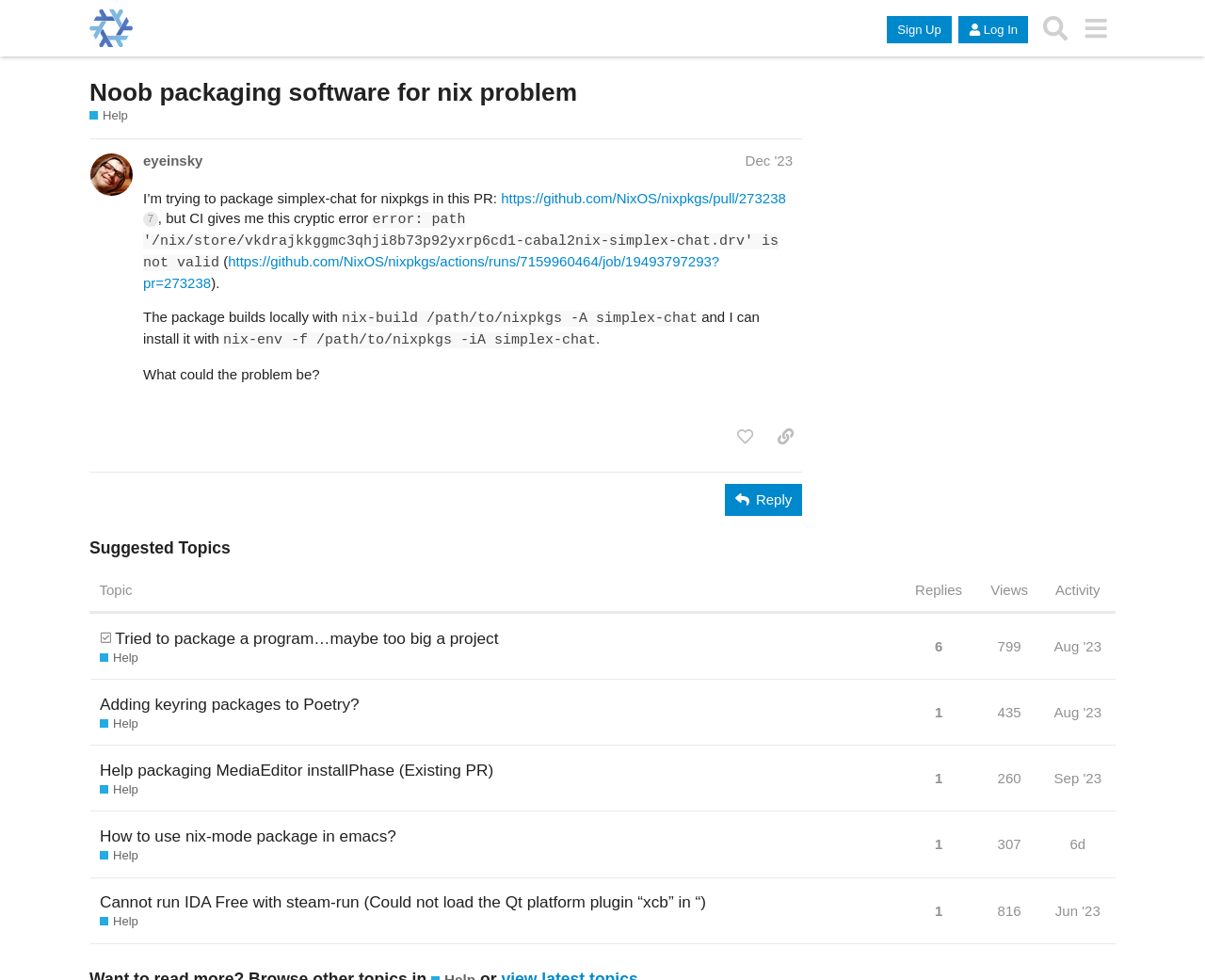Determine the bounding box coordinates of the area to click in order to meet this instruction: "Click the Career category".

None